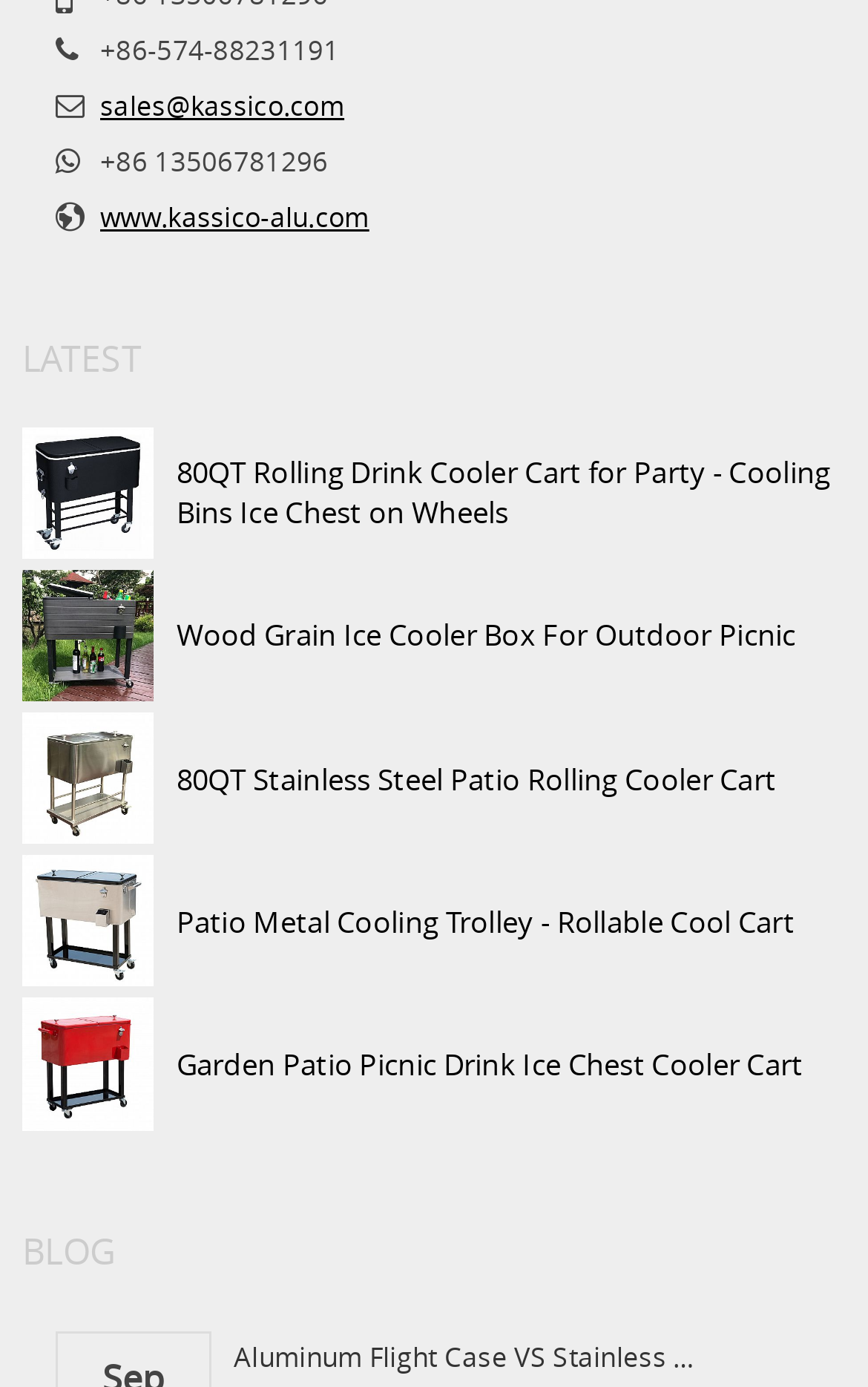Answer this question in one word or a short phrase: What is the phone number to contact?

+86-574-88231191